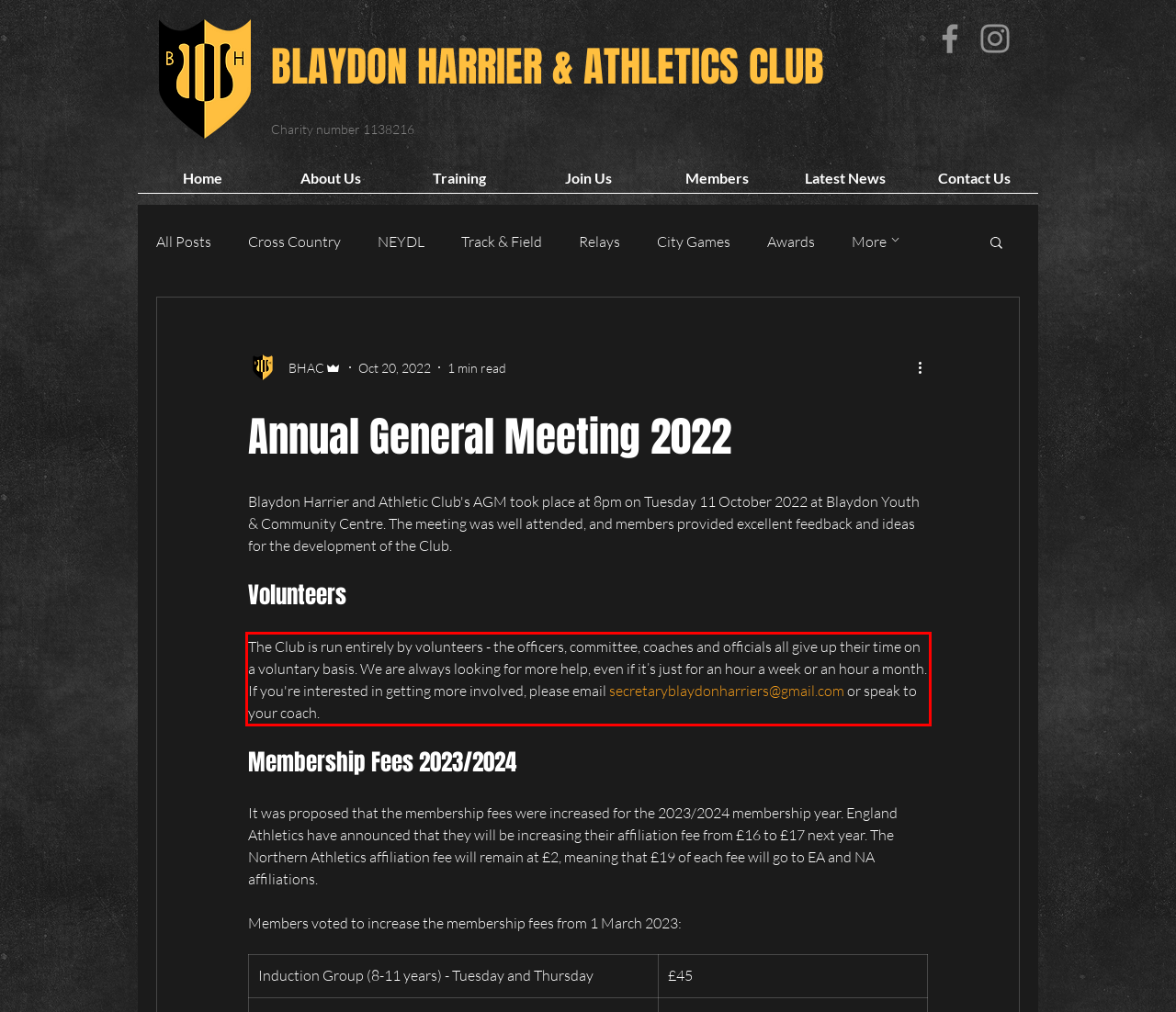Analyze the screenshot of the webpage and extract the text from the UI element that is inside the red bounding box.

The Club is run entirely by volunteers - the officers, committee, coaches and officials all give up their time on a voluntary basis. We are always looking for more help, even if it’s just for an hour a week or an hour a month. If you're interested in getting more involved, please email secretaryblaydonharriers@gmail.com or speak to your coach.